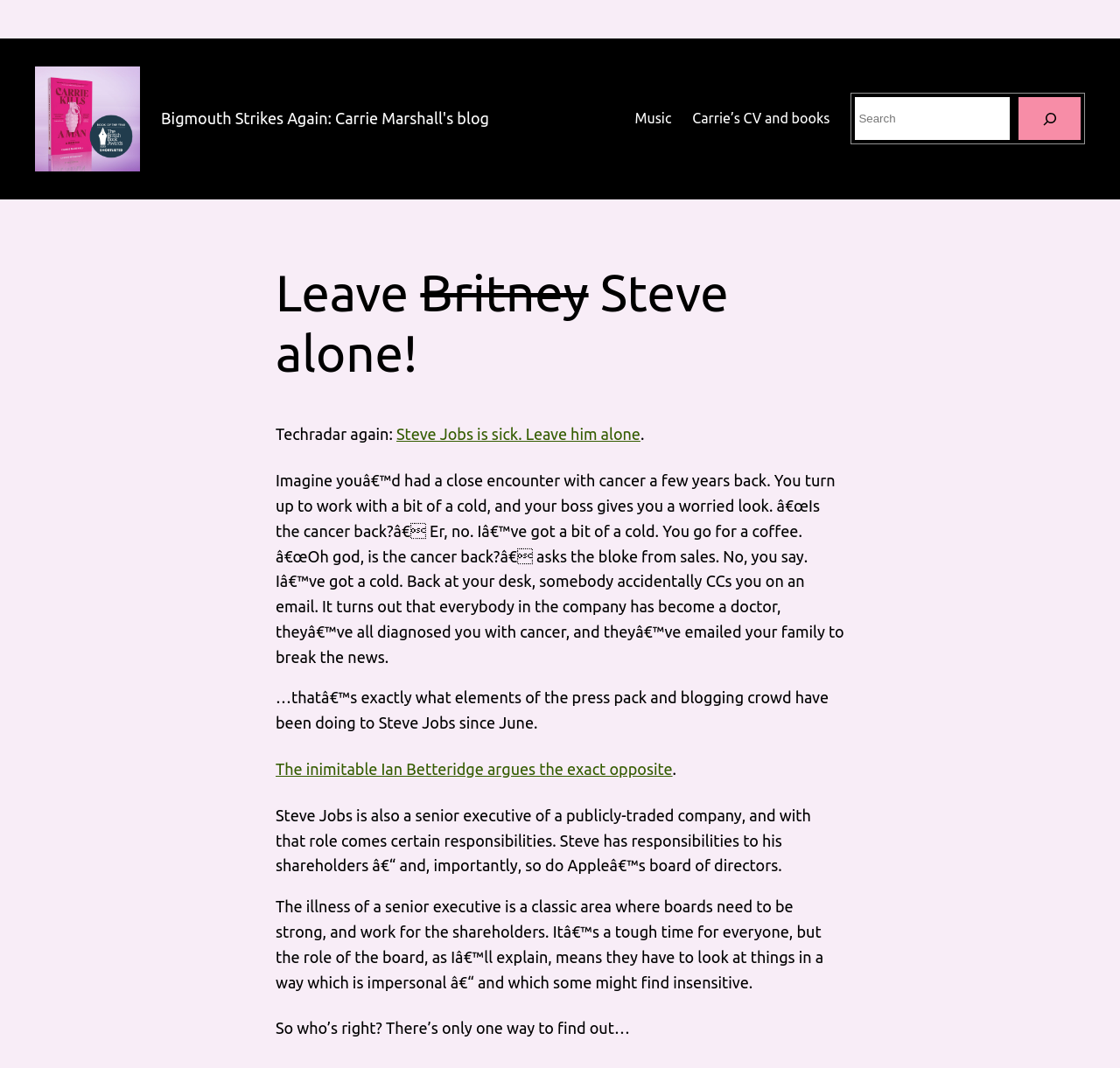Based on the image, provide a detailed and complete answer to the question: 
What is the topic of the blog post?

I analyzed the content of the blog post and found that it discusses Steve Jobs' health and how the press and bloggers have been speculating about his condition. The post also mentions his role as a senior executive of a publicly-traded company and the responsibilities that come with it.